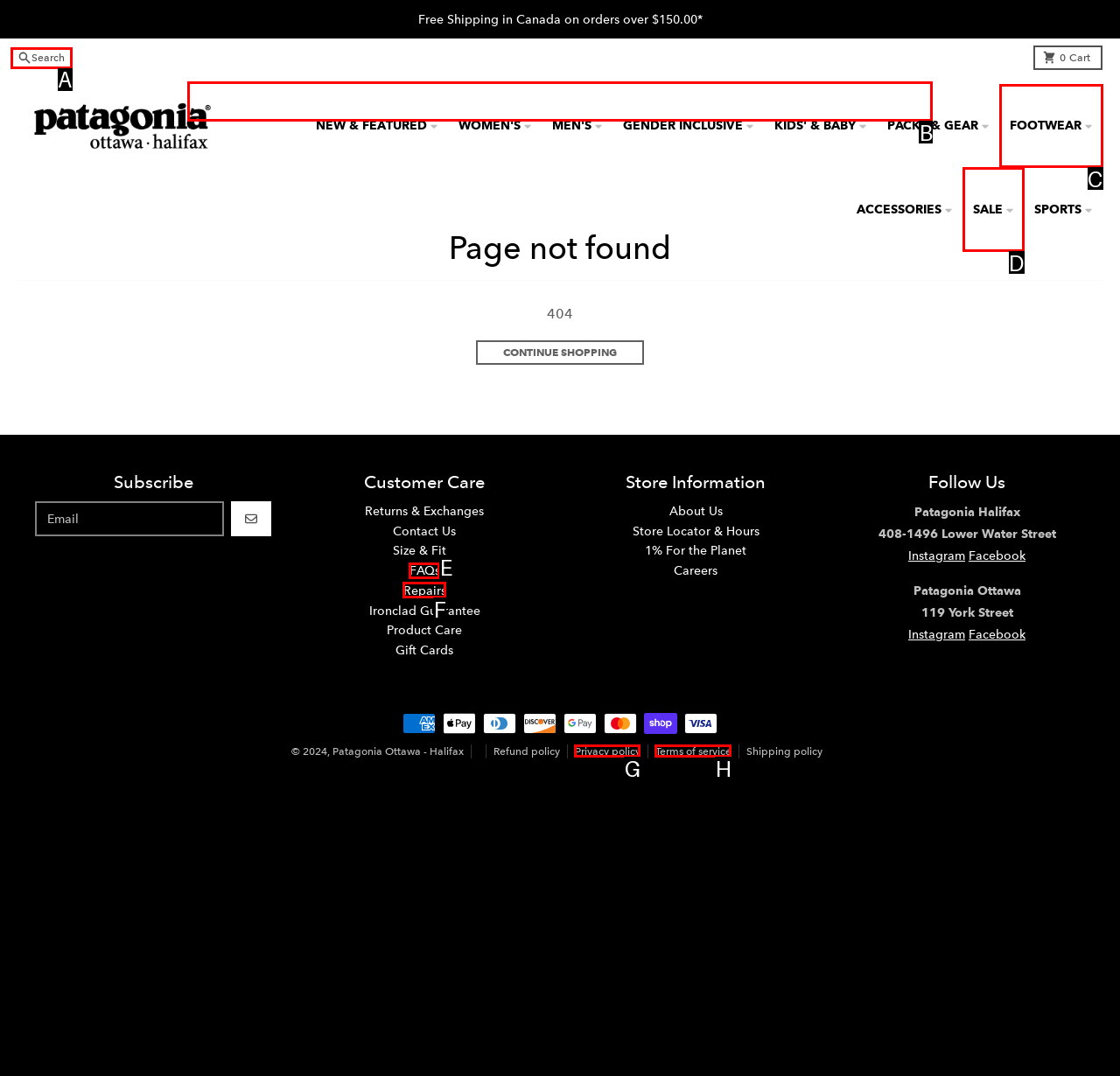Using the given description: parent_node: GENERAL.SEARCH.SEARCH name="q", identify the HTML element that corresponds best. Answer with the letter of the correct option from the available choices.

B